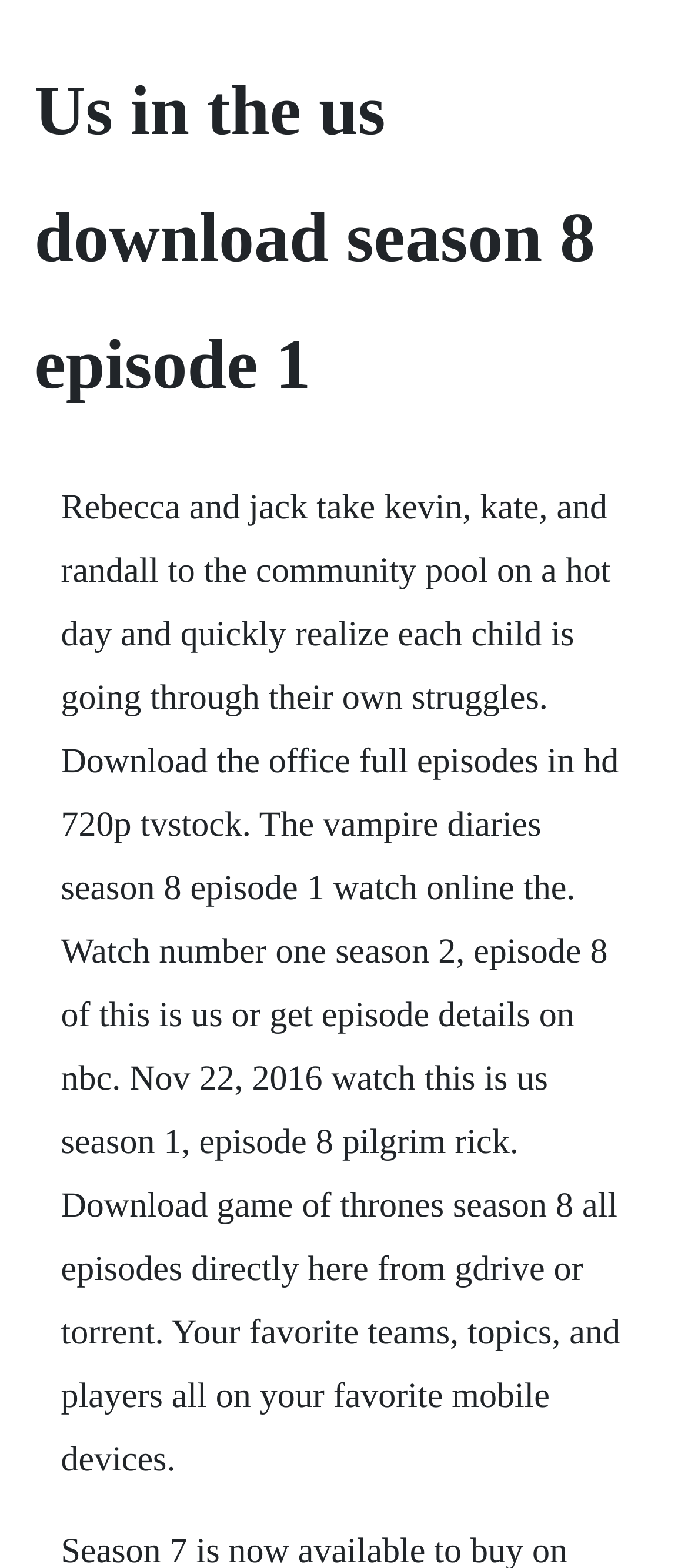What is the main title displayed on this webpage?

Us in the us download season 8 episode 1